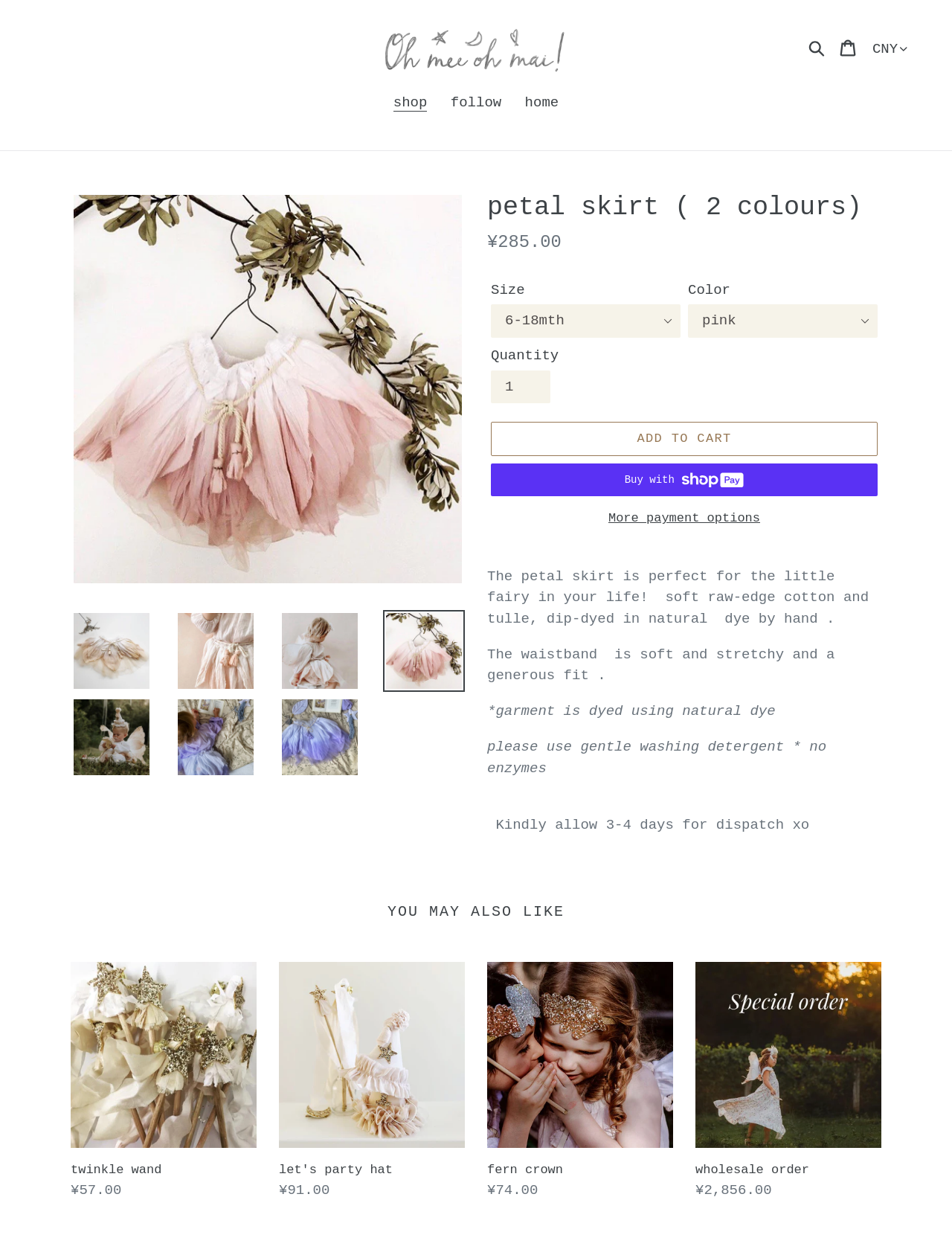What is the recommended washing method? Refer to the image and provide a one-word or short phrase answer.

gentle washing